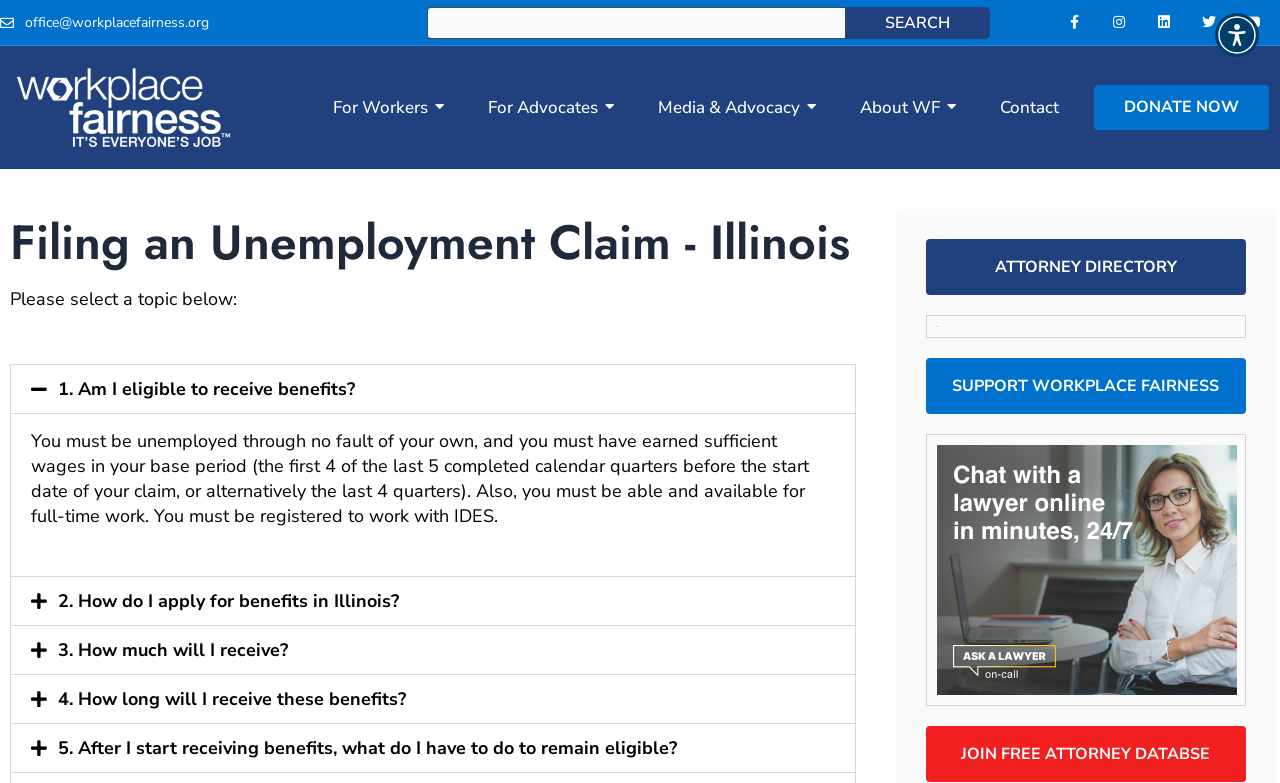What is the name of the organization behind this webpage?
Answer with a single word or short phrase according to what you see in the image.

Workplace Fairness